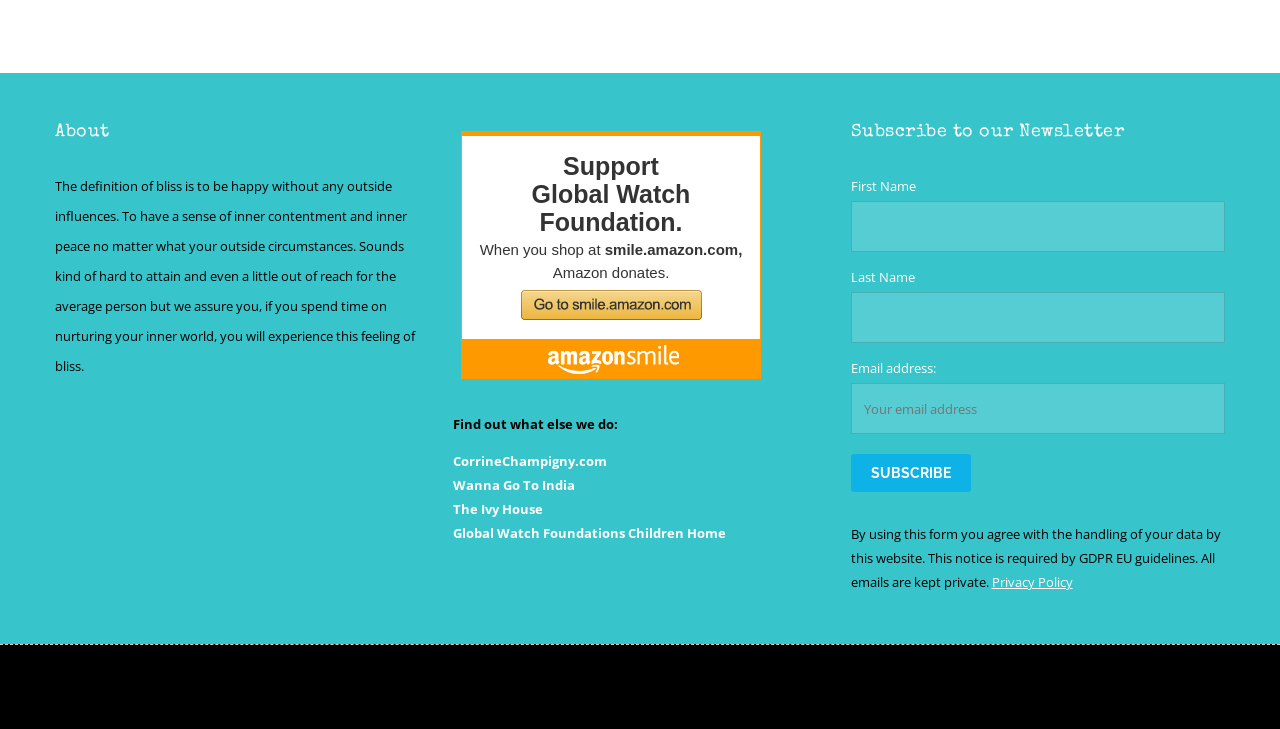Please analyze the image and provide a thorough answer to the question:
What is the link 'Global Watch Foundations Children Home' related to?

The link 'Global Watch Foundations Children Home' is listed alongside other links such as 'CorrineChampigny.com' and 'The Ivy House', suggesting that it is related to a charity or organization, possibly one that the website's author is involved with or supports.